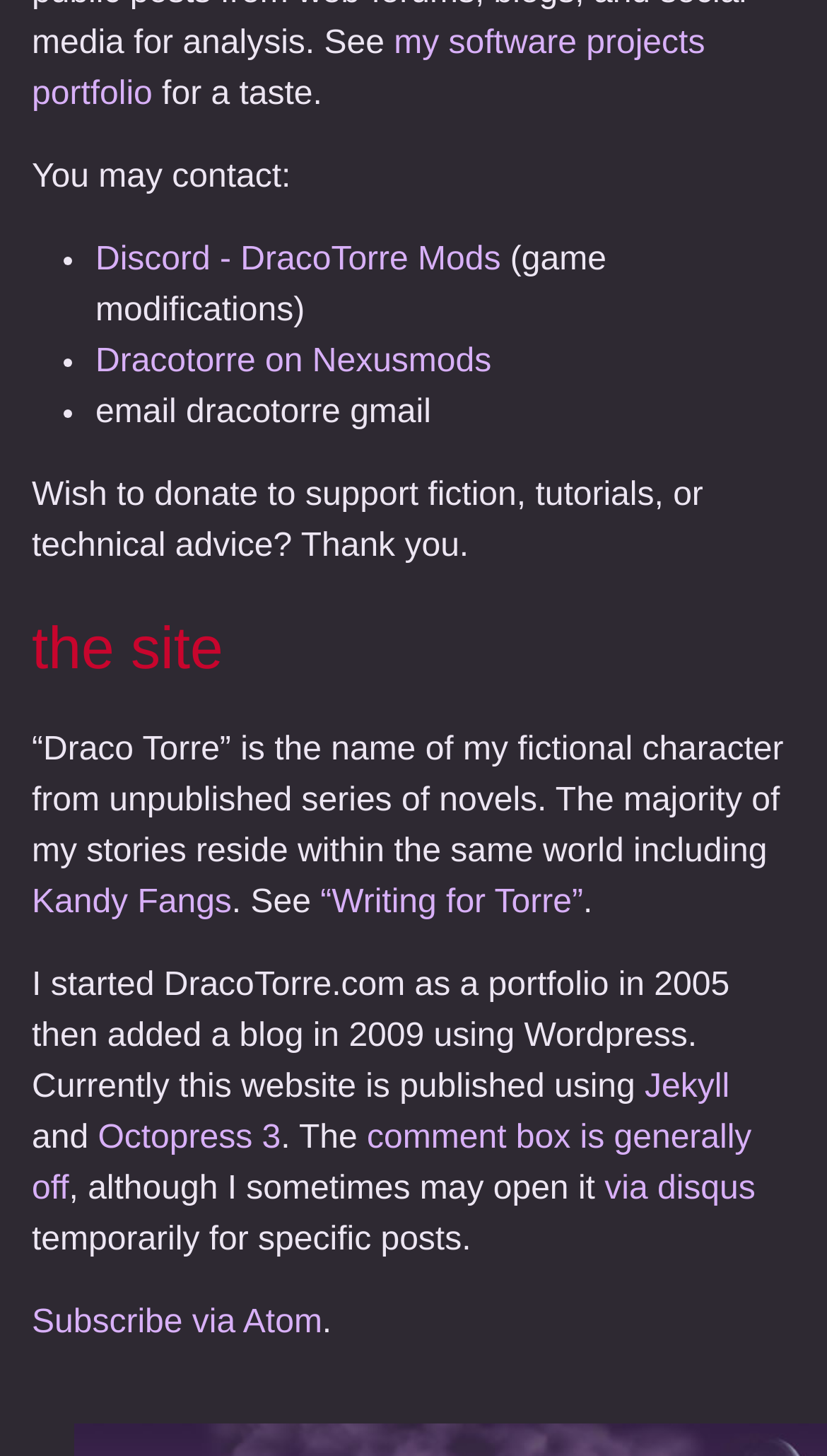Using the description "Jekyll", locate and provide the bounding box of the UI element.

[0.78, 0.734, 0.882, 0.759]